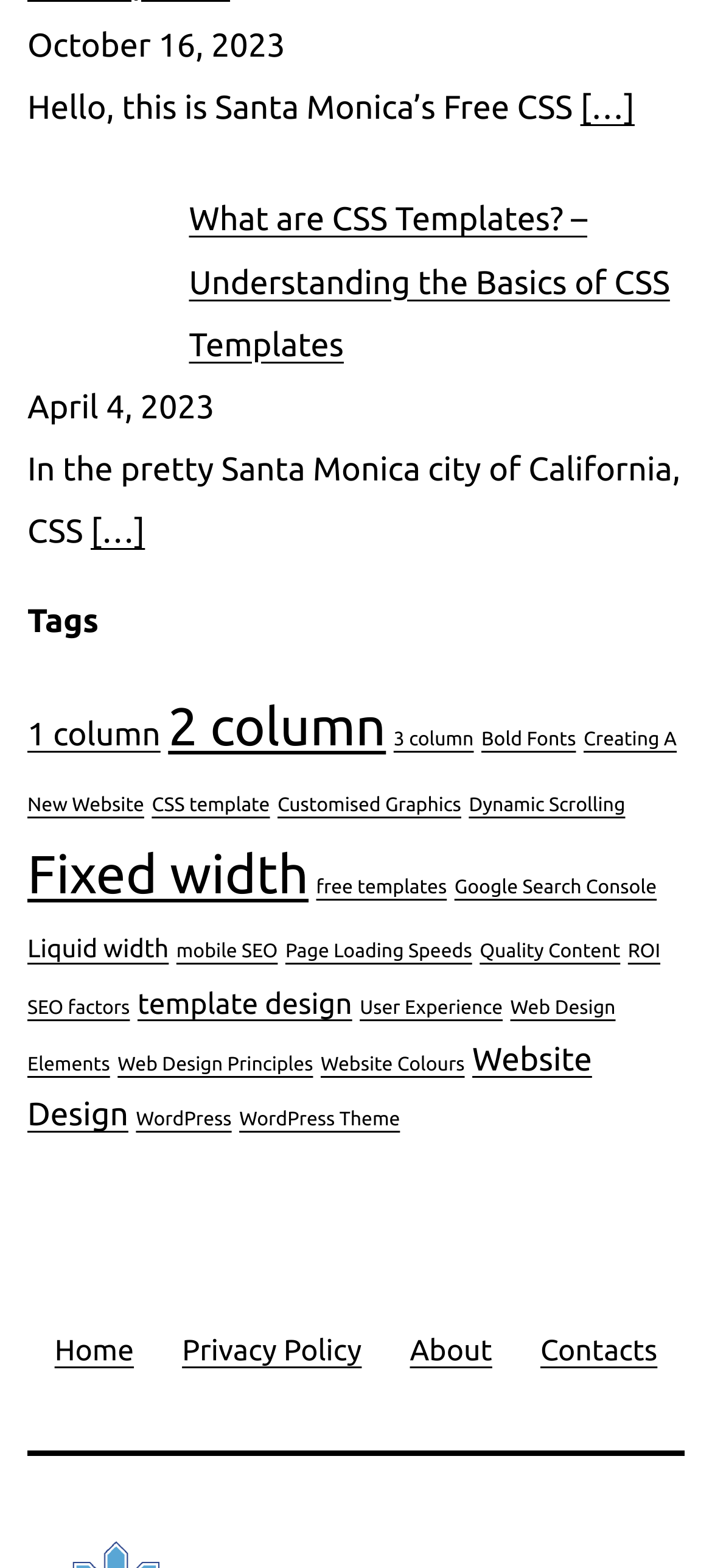Using the given element description, provide the bounding box coordinates (top-left x, top-left y, bottom-right x, bottom-right y) for the corresponding UI element in the screenshot: ROI

[0.882, 0.6, 0.927, 0.614]